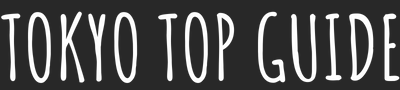What is the color of the background?
Please respond to the question thoroughly and include all relevant details.

According to the caption, the logo is presented on a 'dark background', which implies that the background color is a shade of dark, possibly black or a dark tone.